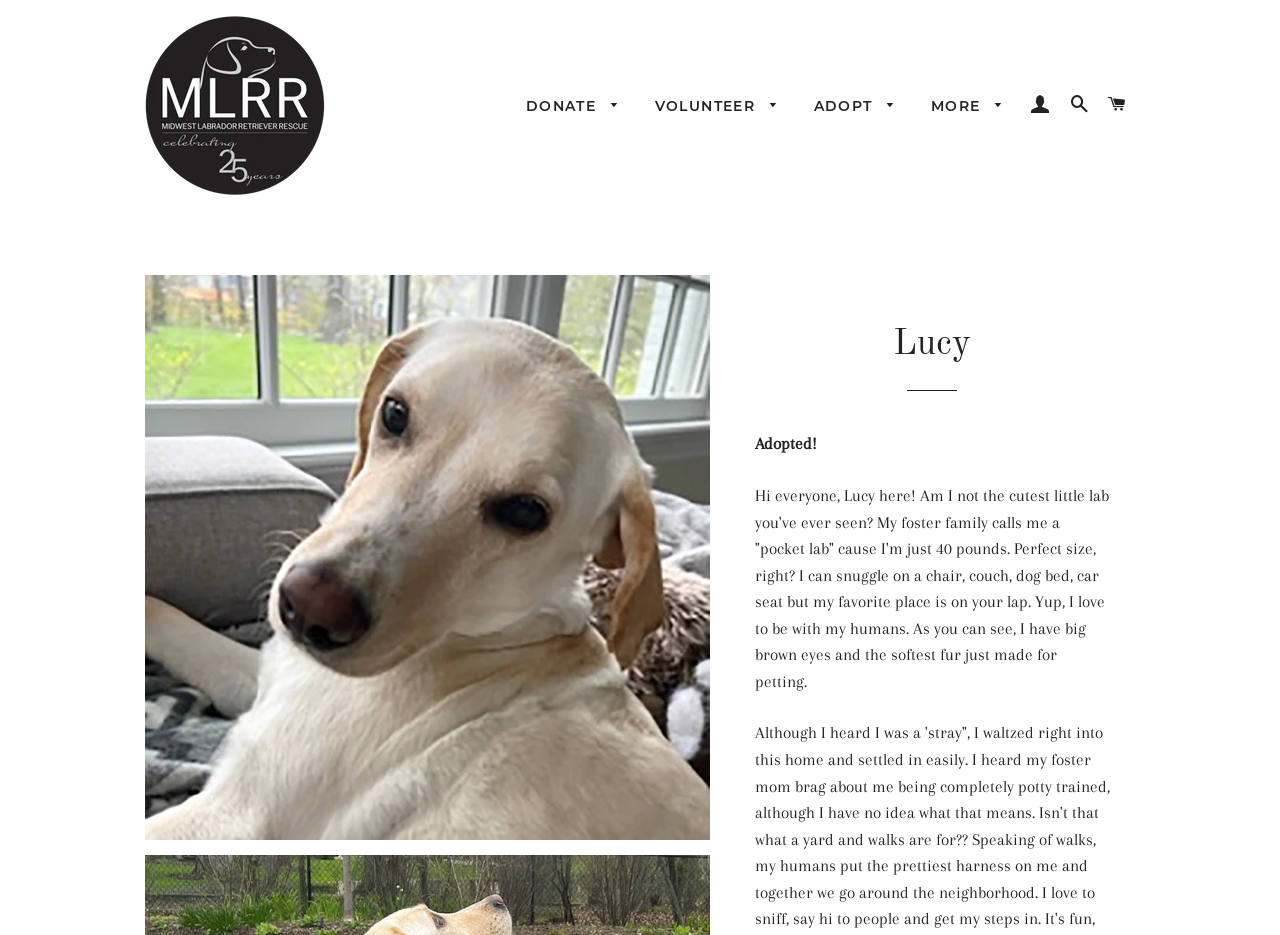Given the element description, predict the bounding box coordinates in the format (top-left x, top-left y, bottom-right x, bottom-right y), using floating point numbers between 0 and 1: Shop

[0.715, 0.182, 0.826, 0.219]